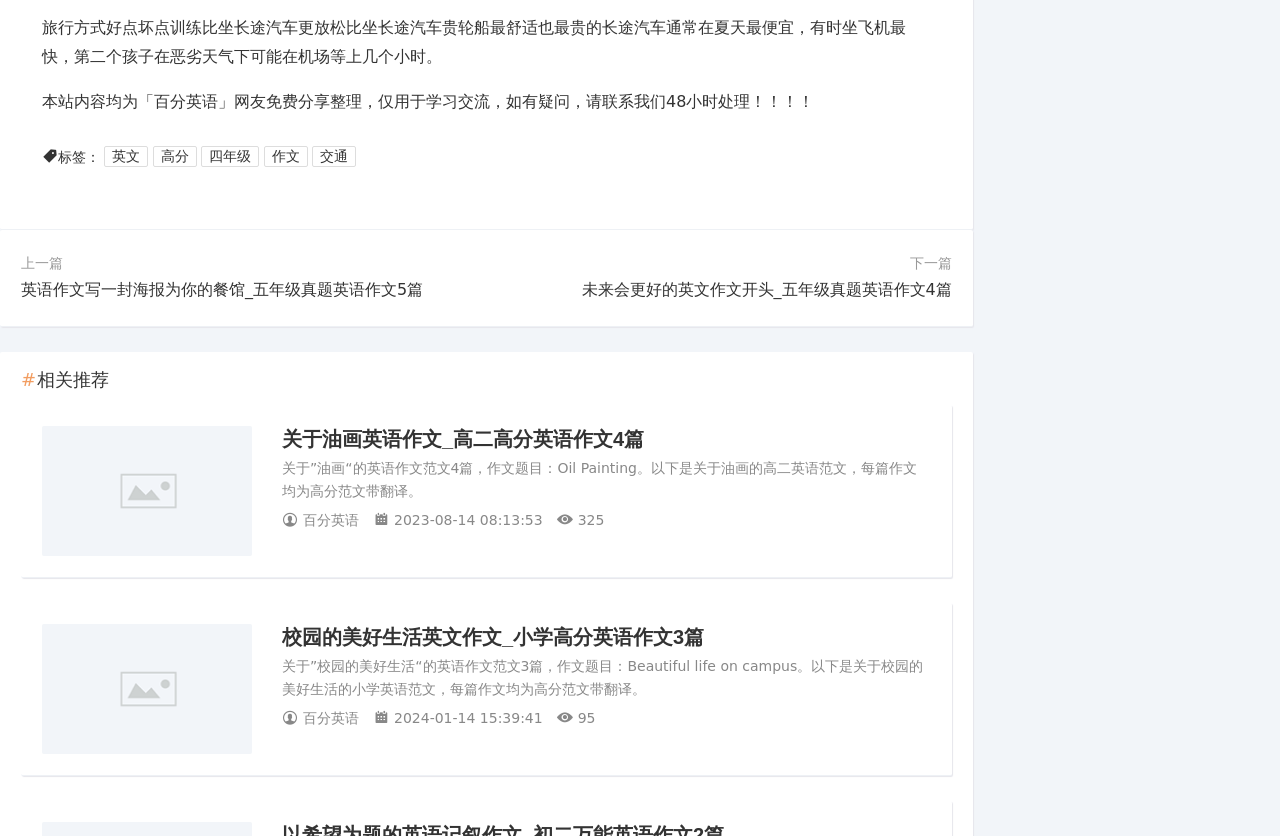What is the tag of the first link?
Look at the image and respond with a one-word or short phrase answer.

英文